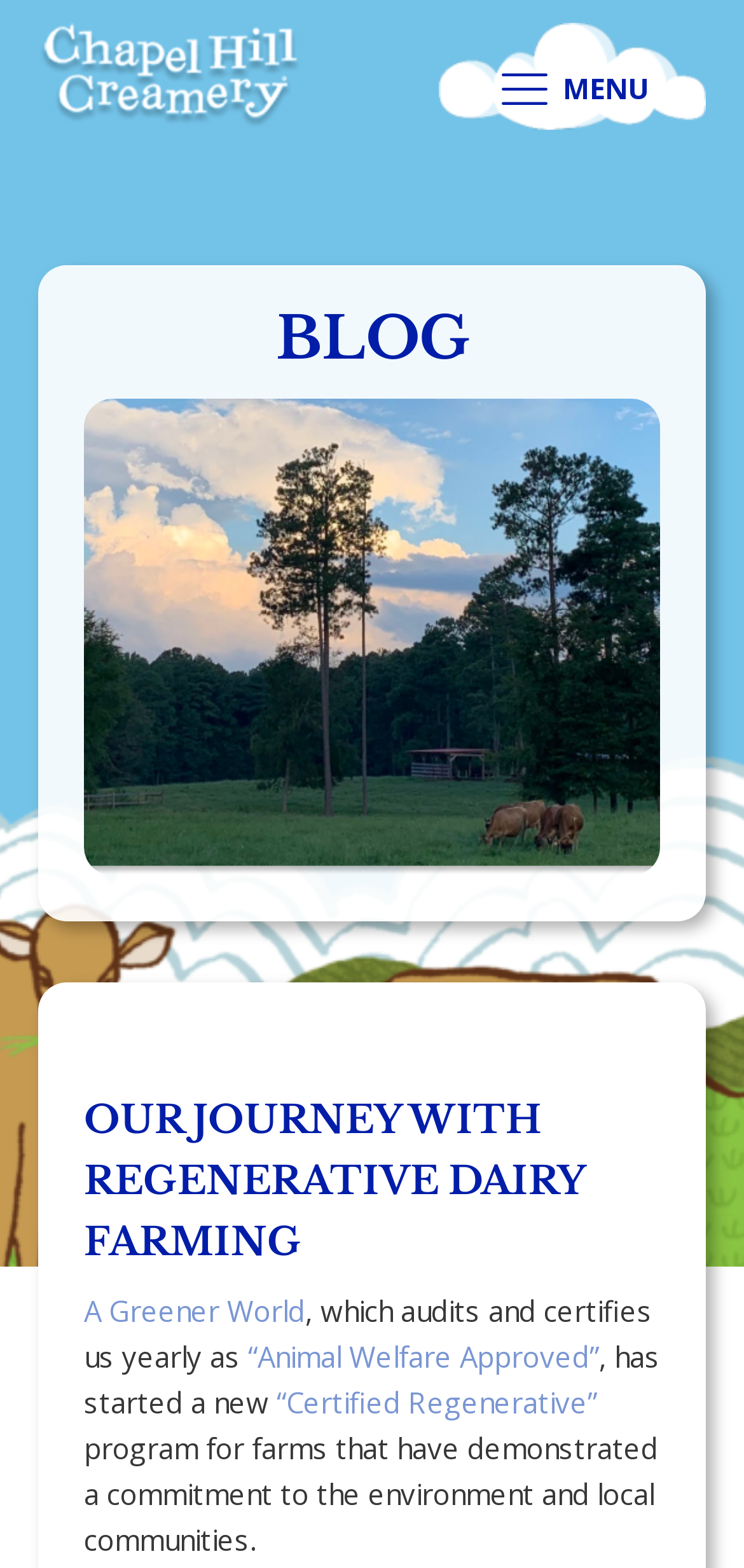What is the name of the menu item?
From the image, provide a succinct answer in one word or a short phrase.

MENU